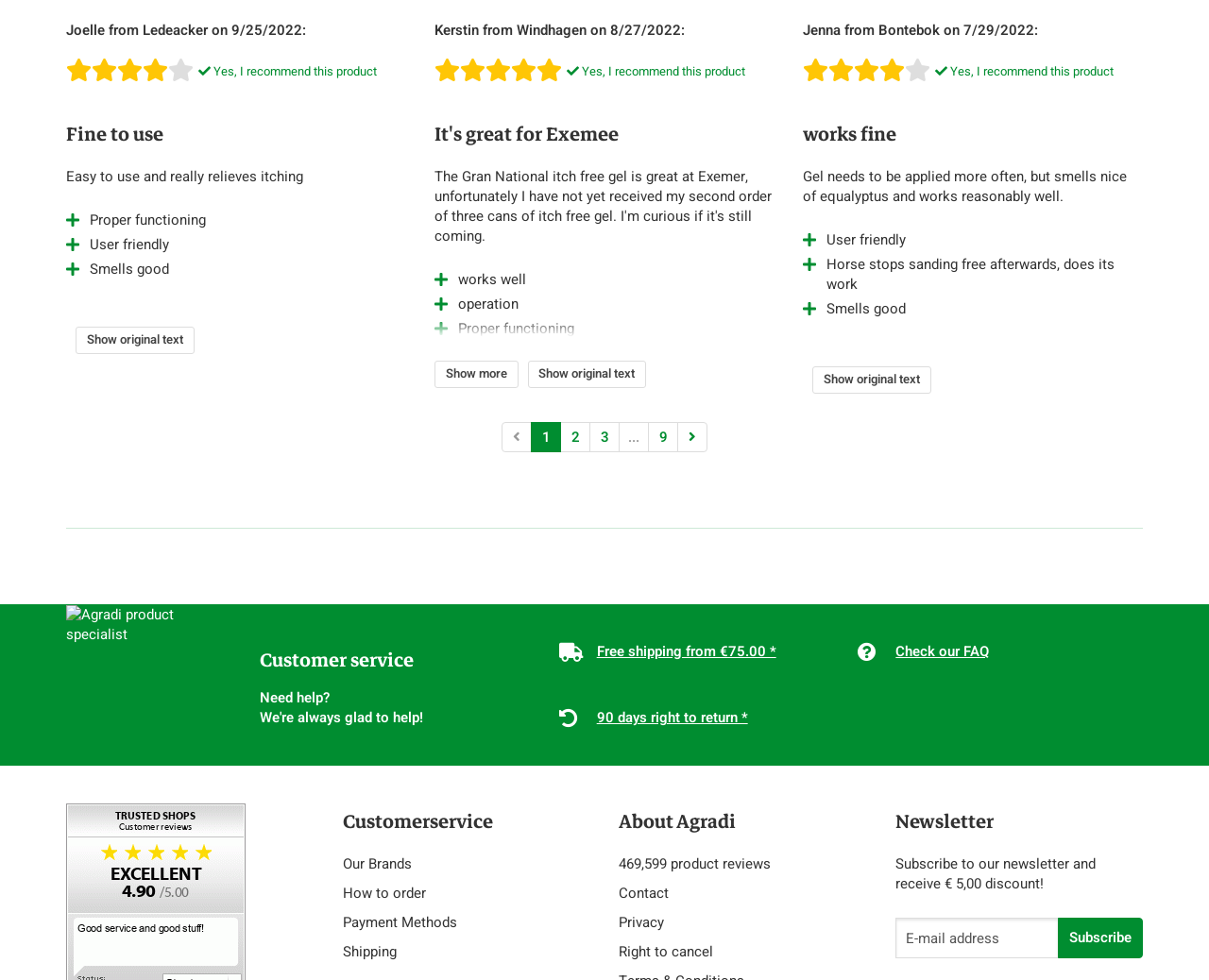Identify the coordinates of the bounding box for the element that must be clicked to accomplish the instruction: "Click the 'previous page' button".

[0.415, 0.43, 0.44, 0.461]